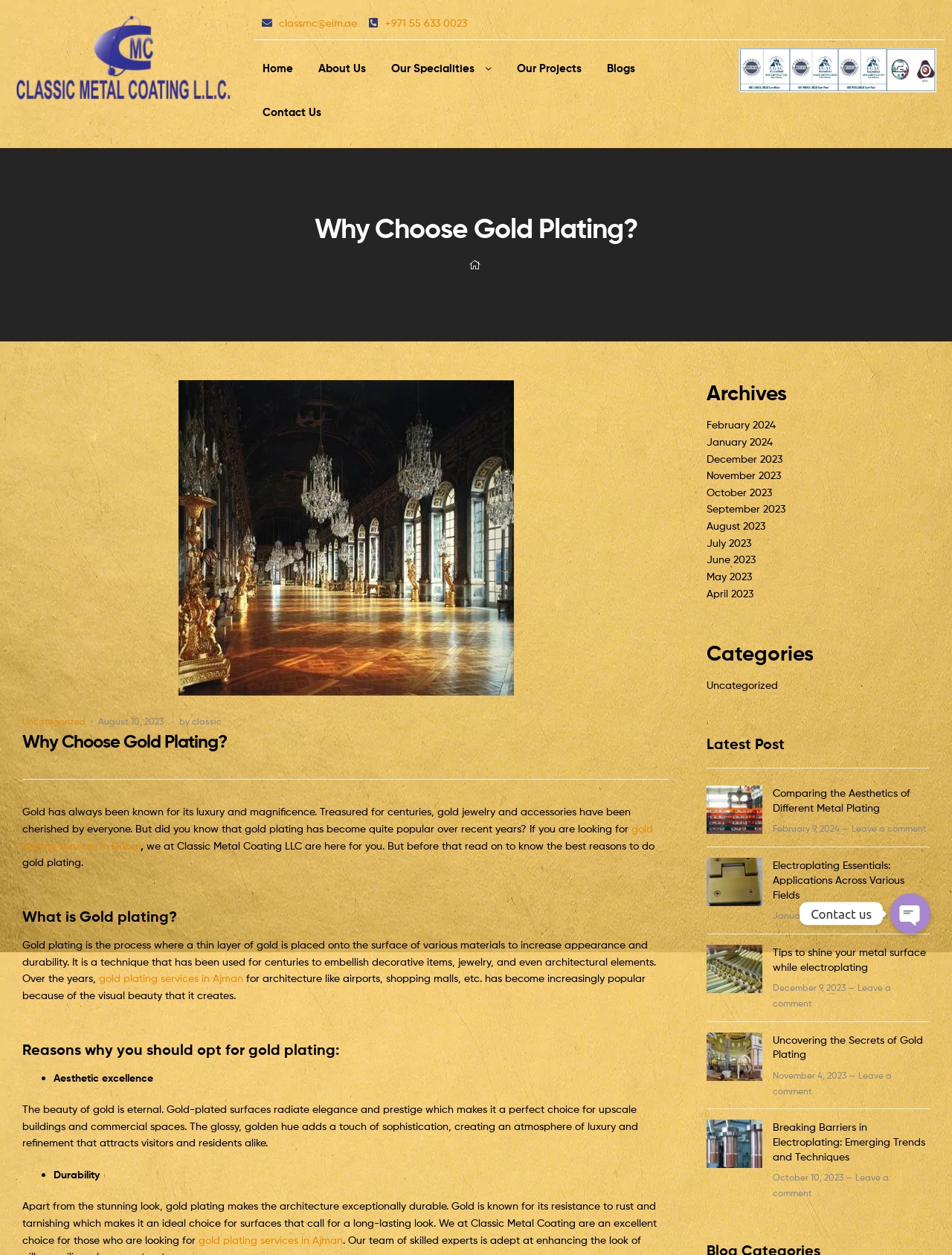Identify the bounding box coordinates of the part that should be clicked to carry out this instruction: "Open the chat".

[0.935, 0.712, 0.977, 0.744]